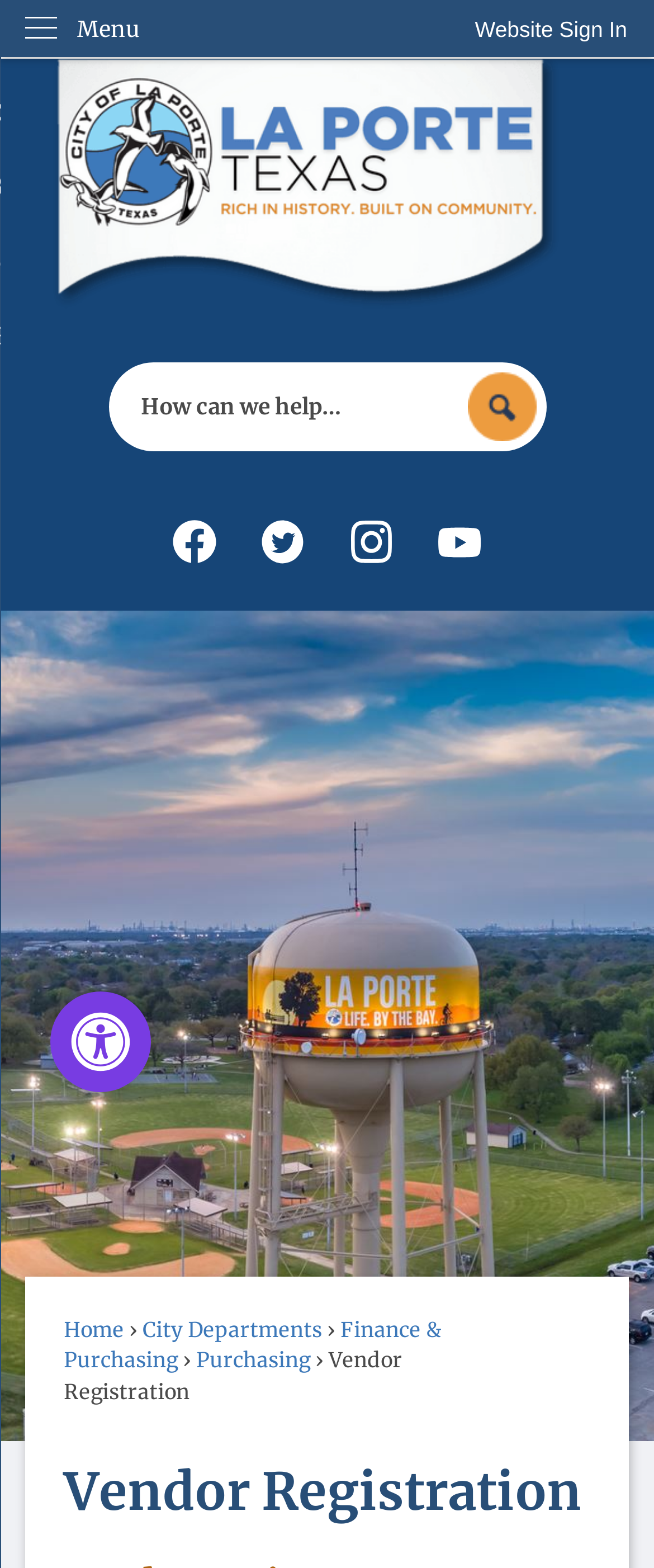Review the image closely and give a comprehensive answer to the question: How many main navigation links are available?

The main navigation links are located at the top of the webpage and include 'Home', 'City Departments', 'Finance & Purchasing', and 'Purchasing'. These links appear to be the primary means of navigating the website's content.